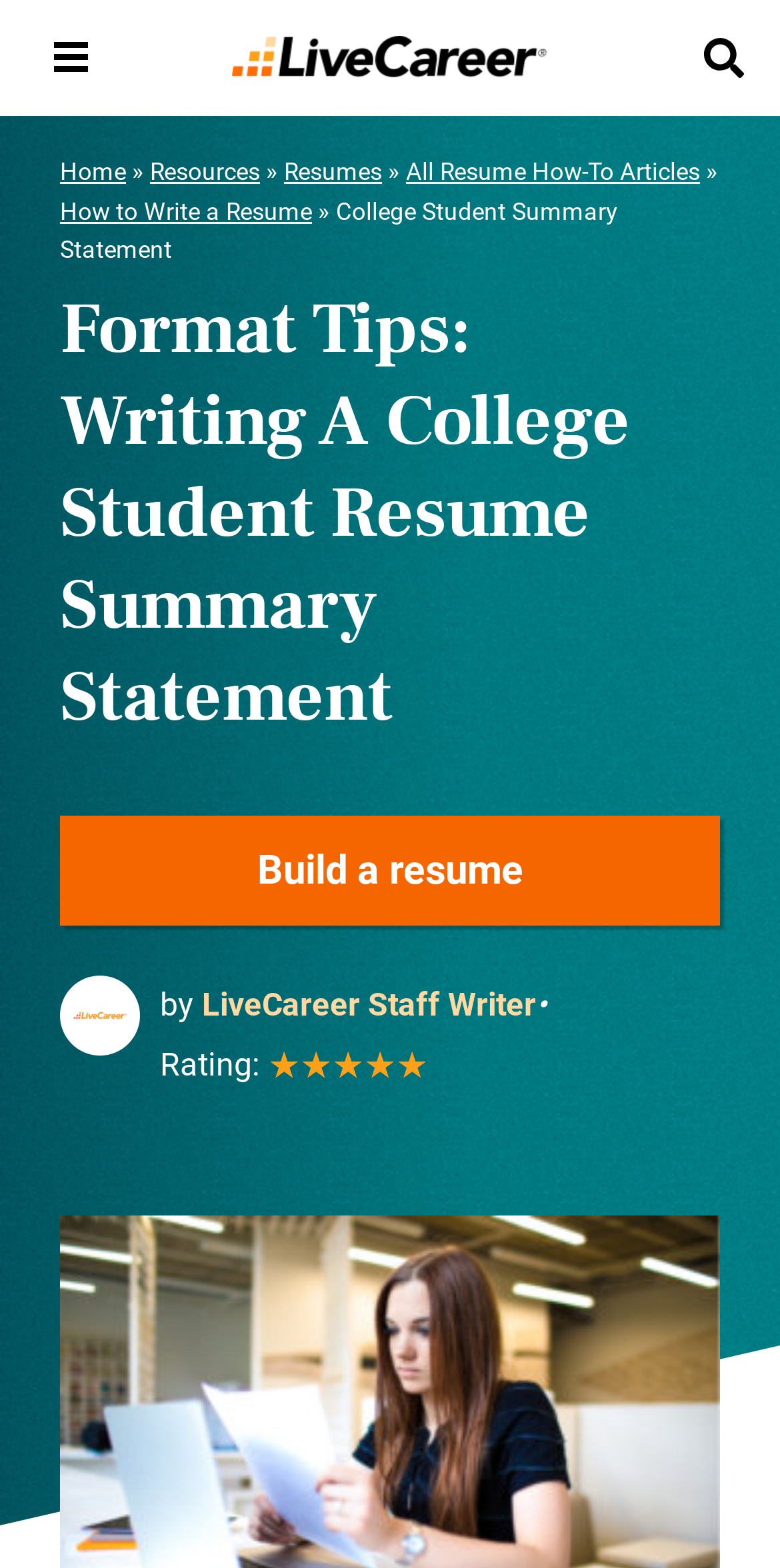Please specify the bounding box coordinates of the clickable region necessary for completing the following instruction: "Navigate to the Resumes page". The coordinates must consist of four float numbers between 0 and 1, i.e., [left, top, right, bottom].

[0.364, 0.101, 0.49, 0.119]